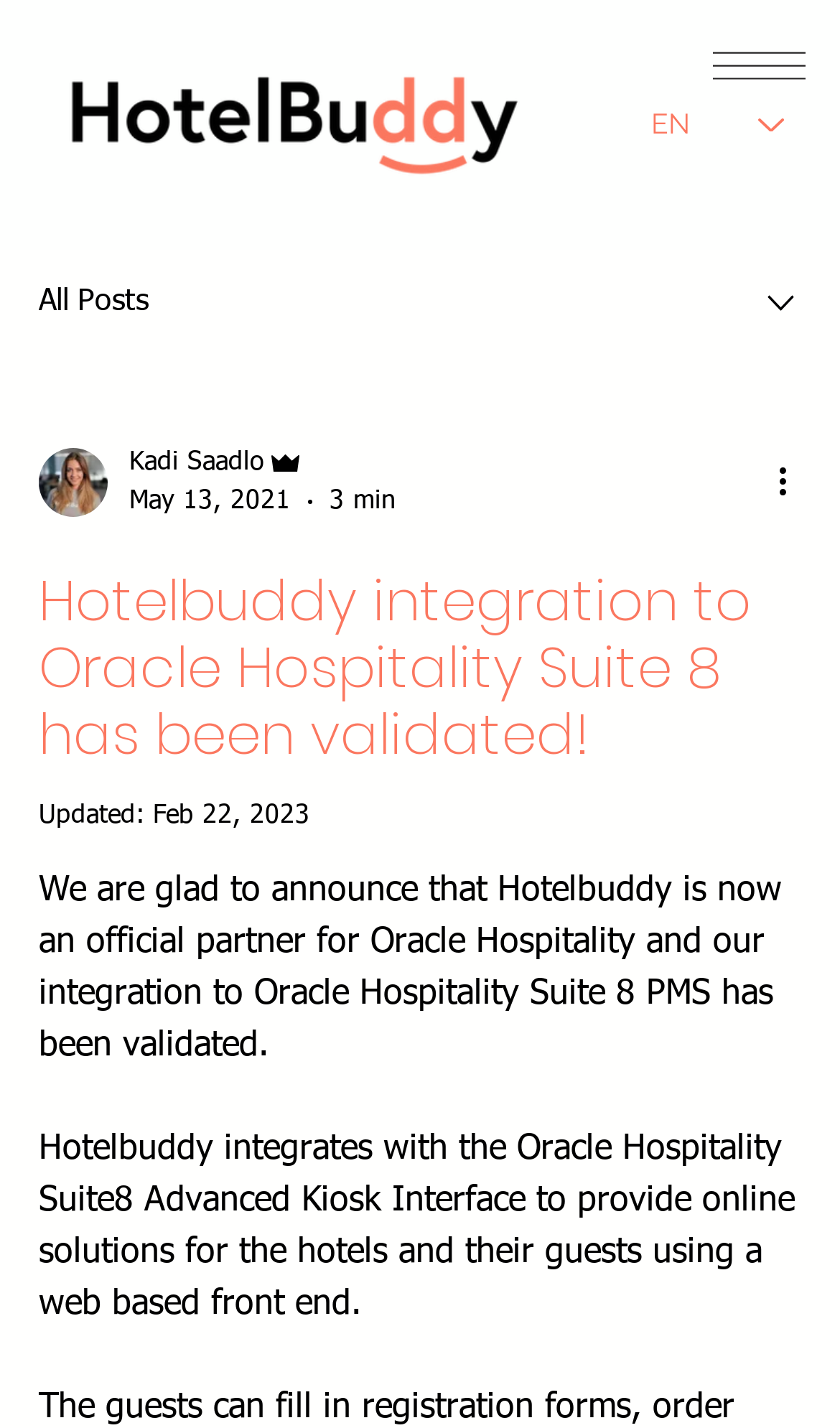Please locate and retrieve the main header text of the webpage.

Hotelbuddy integration to Oracle Hospitality Suite 8 has been validated!